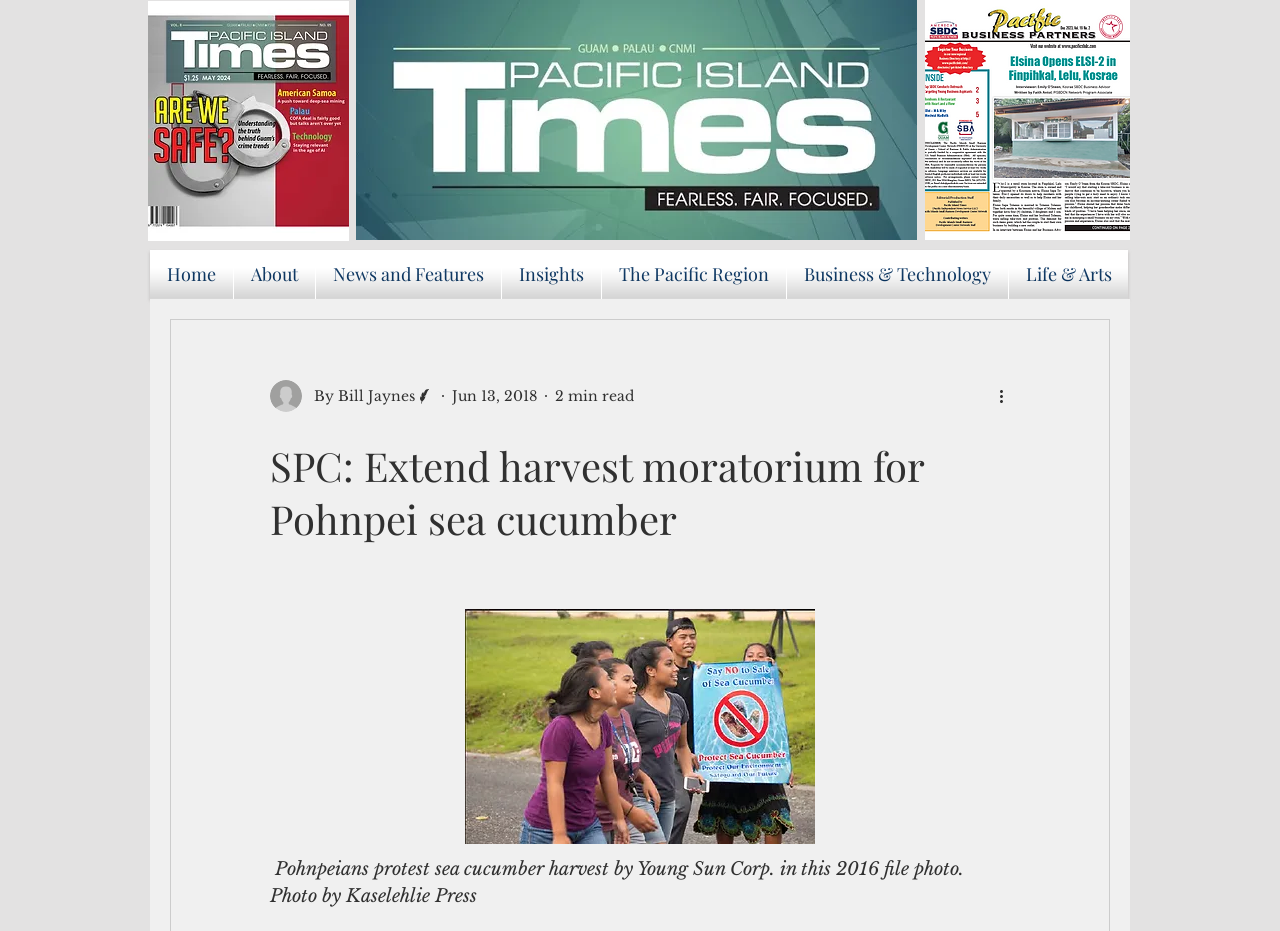Please locate the bounding box coordinates of the region I need to click to follow this instruction: "Visit the 'Contact Us' page".

None